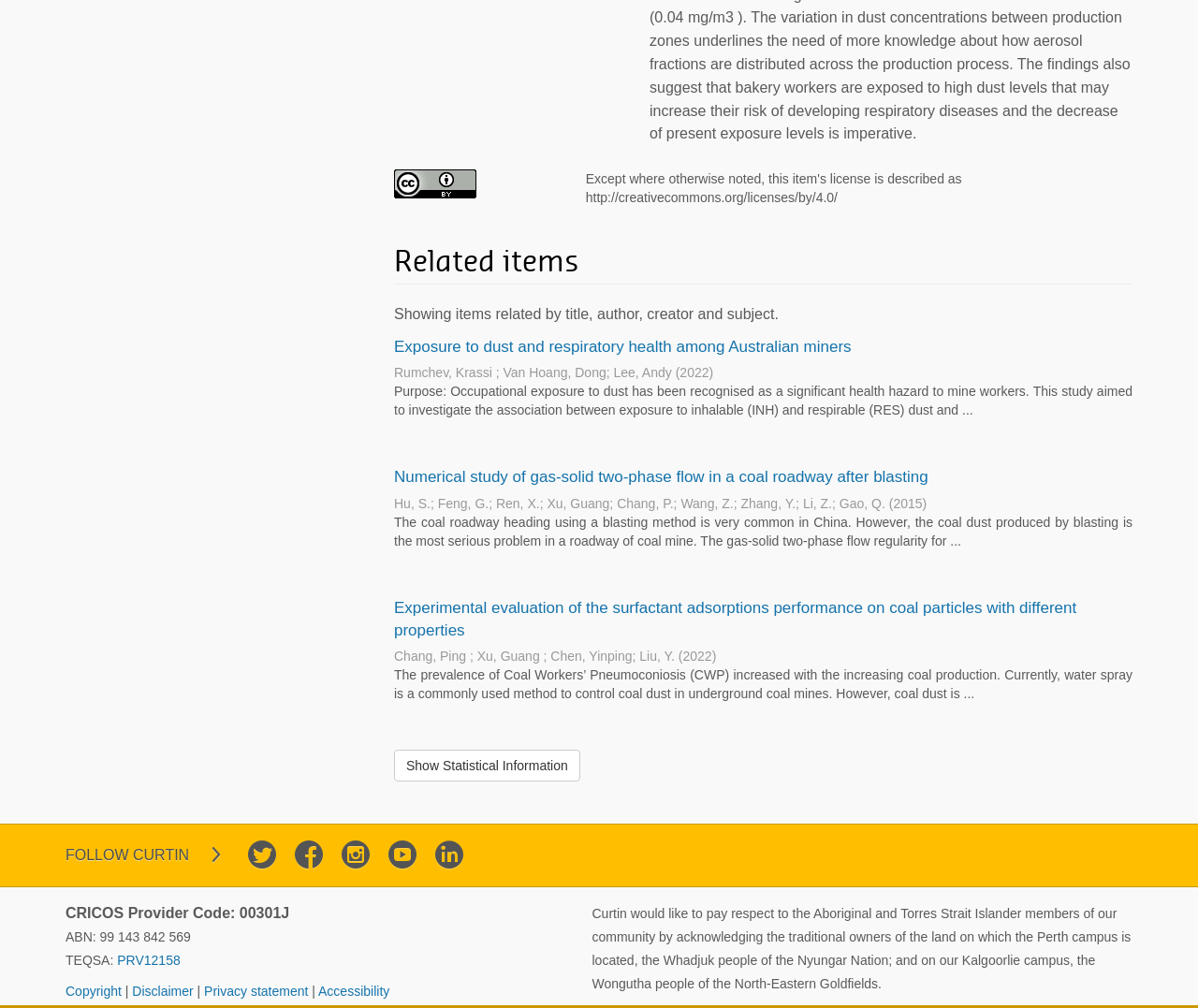Locate and provide the bounding box coordinates for the HTML element that matches this description: "housing".

None